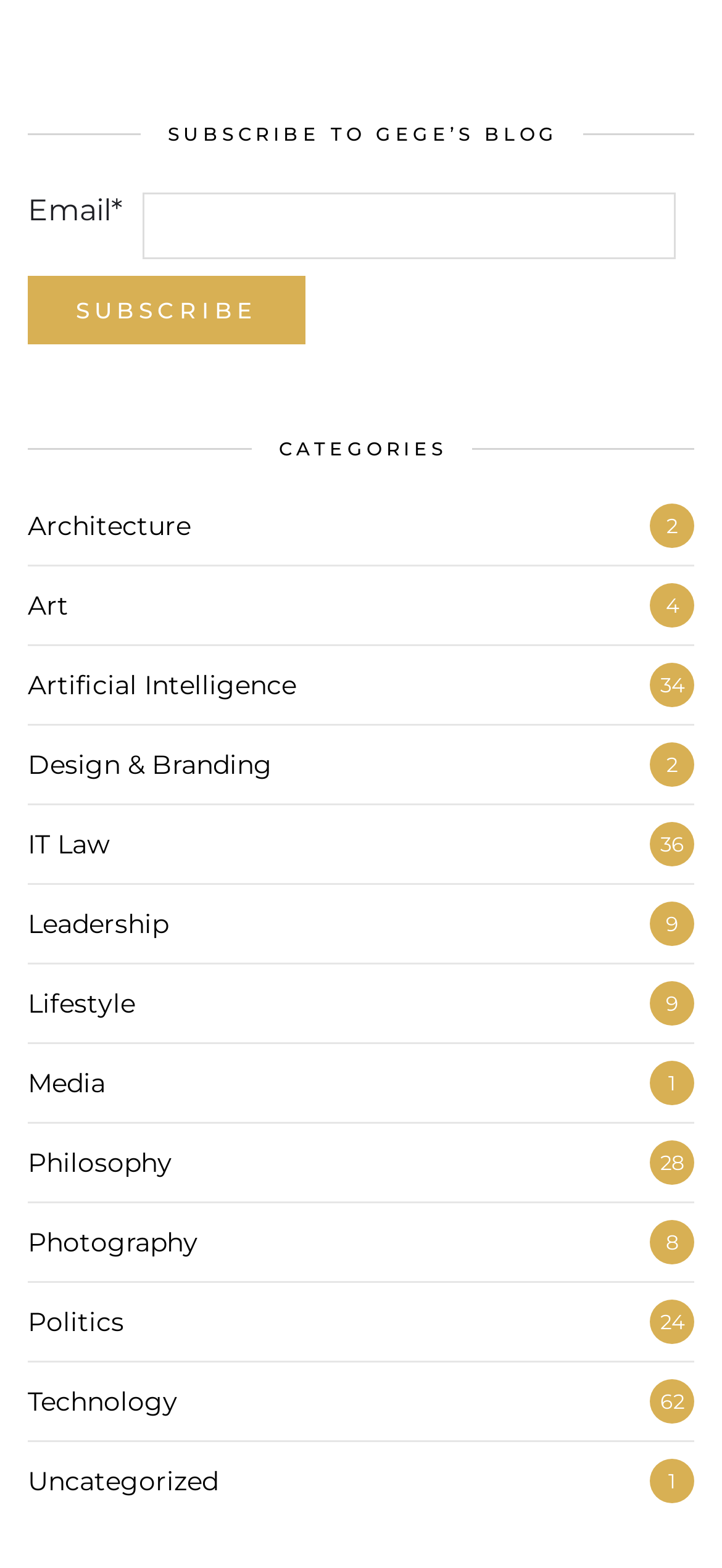Using the given description, provide the bounding box coordinates formatted as (top-left x, top-left y, bottom-right x, bottom-right y), with all values being floating point numbers between 0 and 1. Description: parent_node: Email* name="submit" value="Subscribe"

[0.038, 0.176, 0.423, 0.22]